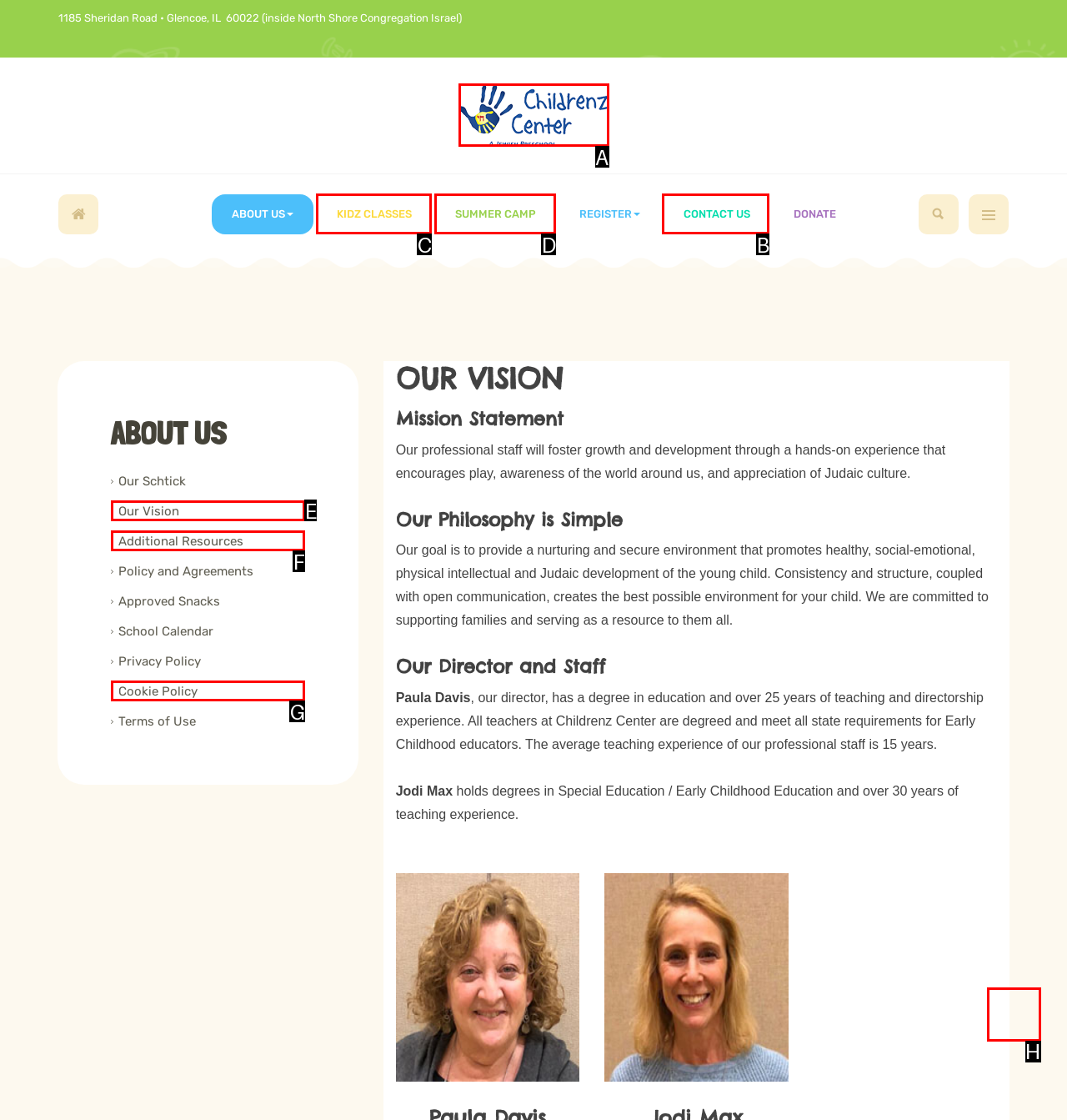Select the HTML element that should be clicked to accomplish the task: Contact US Reply with the corresponding letter of the option.

B